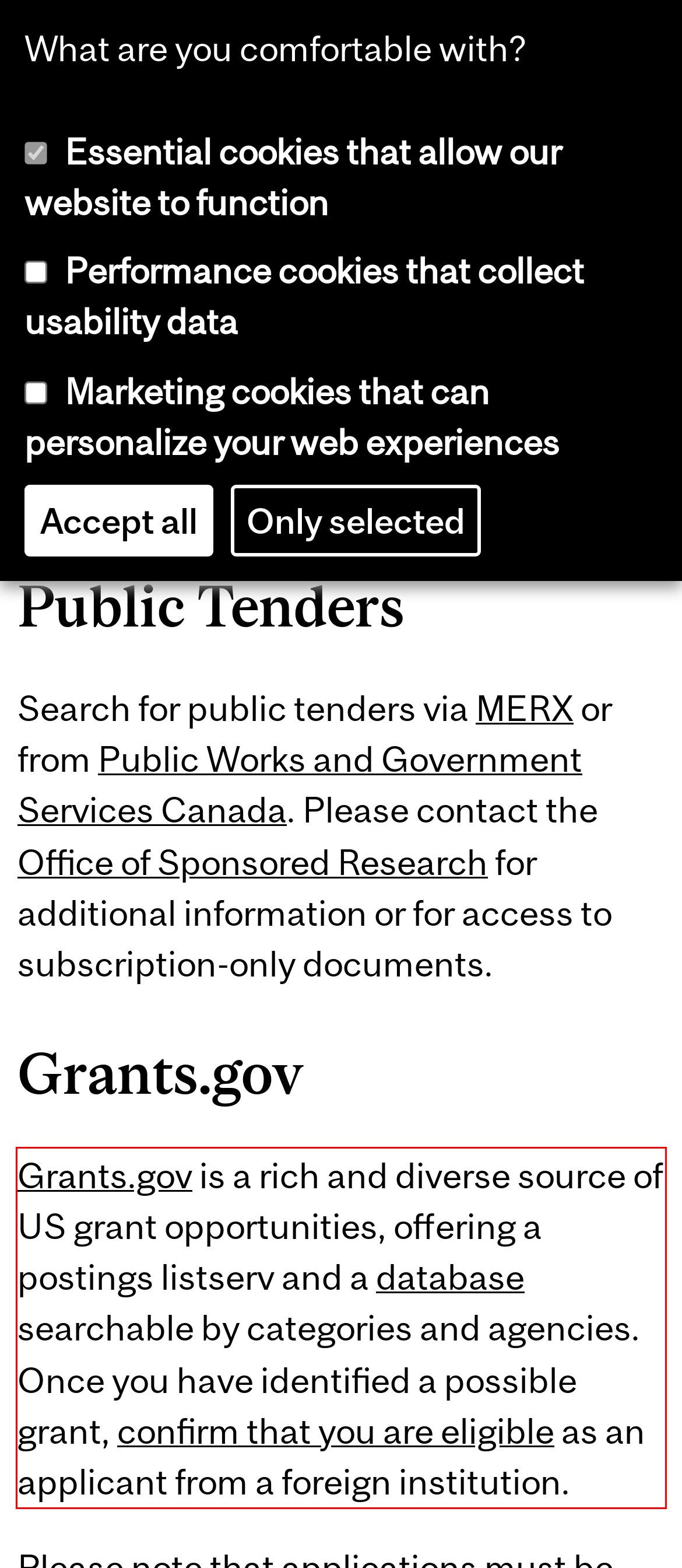Given a screenshot of a webpage, locate the red bounding box and extract the text it encloses.

Grants.gov is a rich and diverse source of US grant opportunities, offering a postings listserv and a database searchable by categories and agencies. Once you have identified a possible grant, confirm that you are eligible as an applicant from a foreign institution.